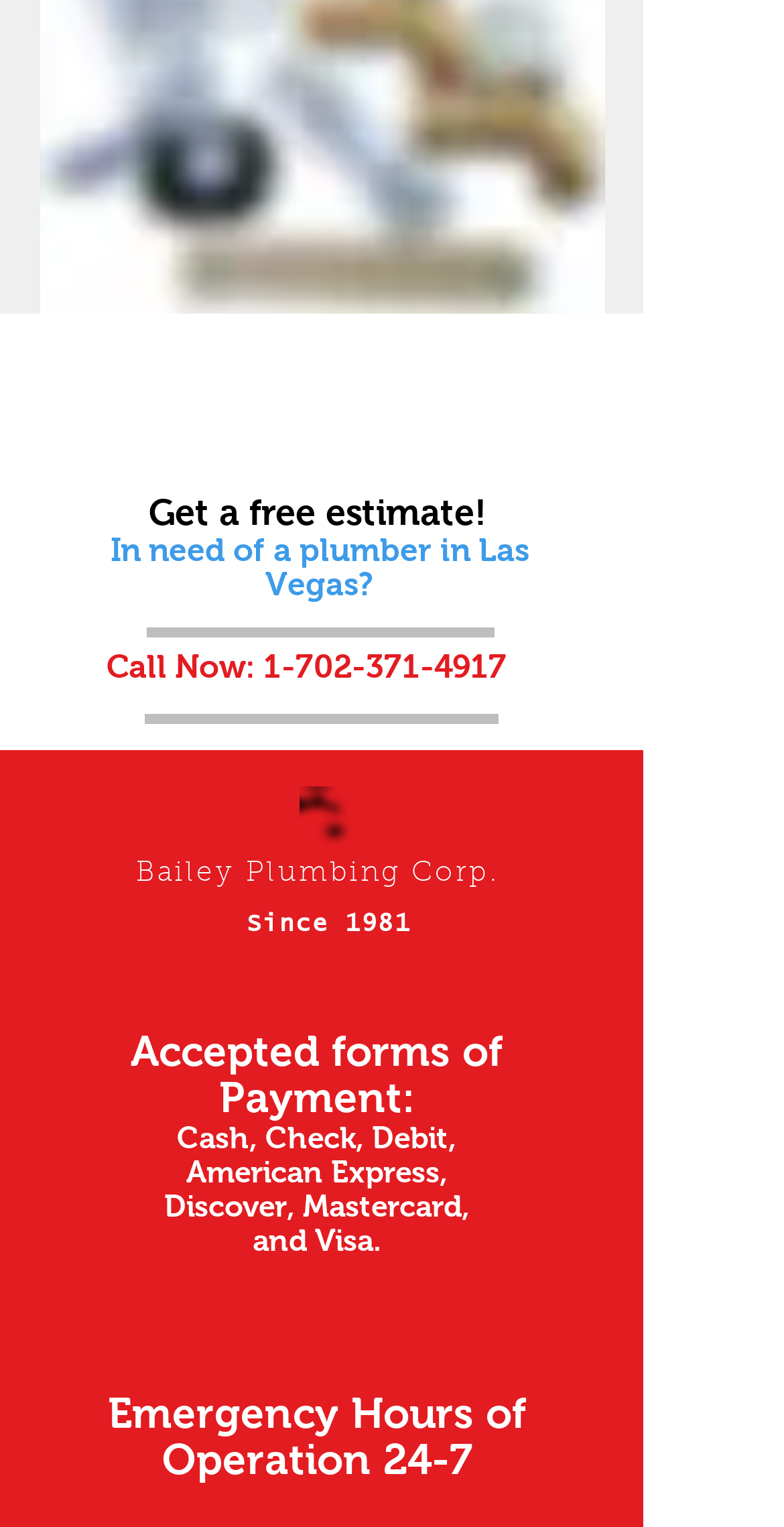Please provide a comprehensive answer to the question based on the screenshot: What is the company's experience?

The company's experience is mentioned in a static text element as 'Since 1981', indicating that the company has been in operation for over 40 years.